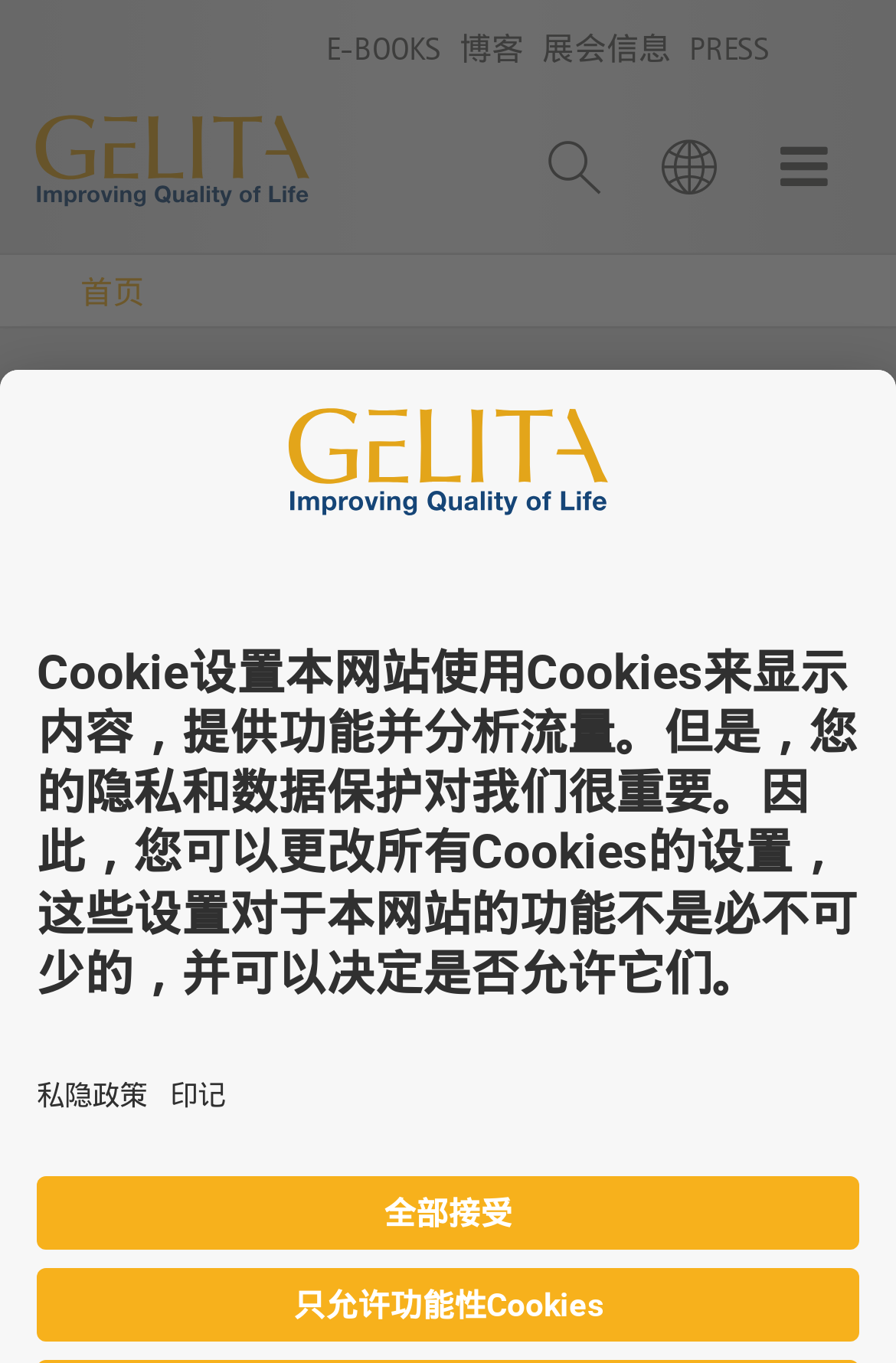Identify and generate the primary title of the webpage.

VERISOL® HST IS INGREDIENT OF THE YEAR!